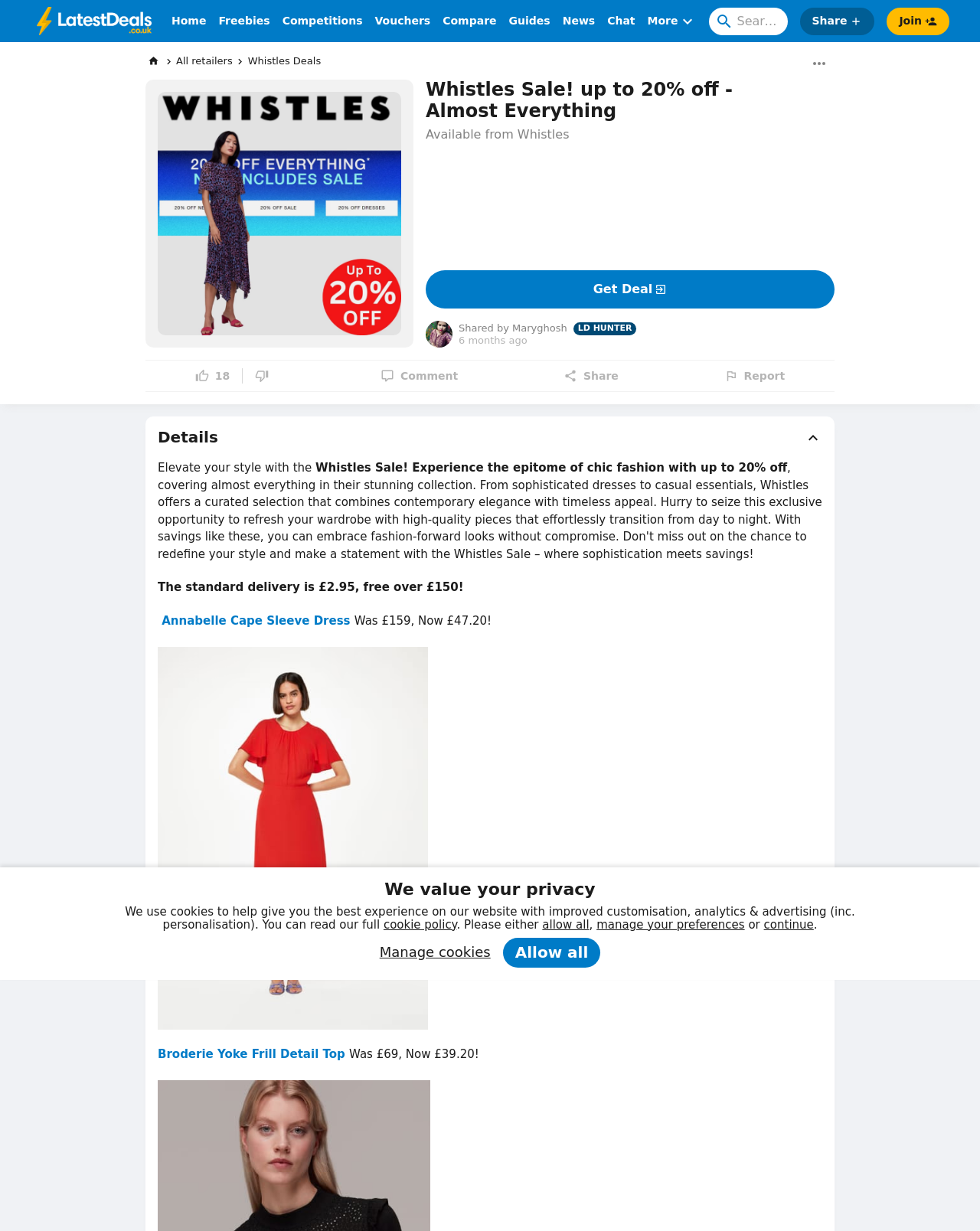Refer to the screenshot and answer the following question in detail:
What is the standard delivery cost?

I found this information in the text 'The standard delivery is £2.95, free over £150!' which explicitly states the standard delivery cost.